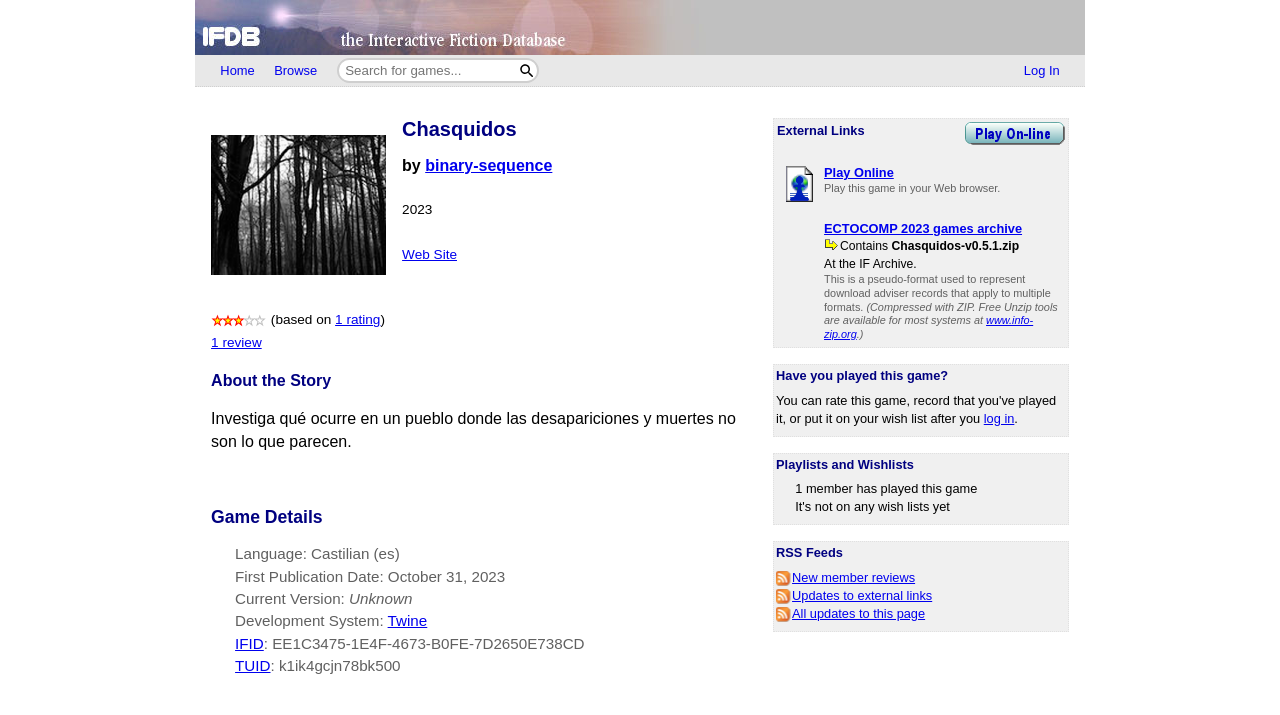Look at the image and answer the question in detail:
How many members have played this game?

The number of members who have played this game can be found in the 'Playlists and Wishlists' section, where it says '1 member has played this game'. This indicates that only one member has played this game so far.